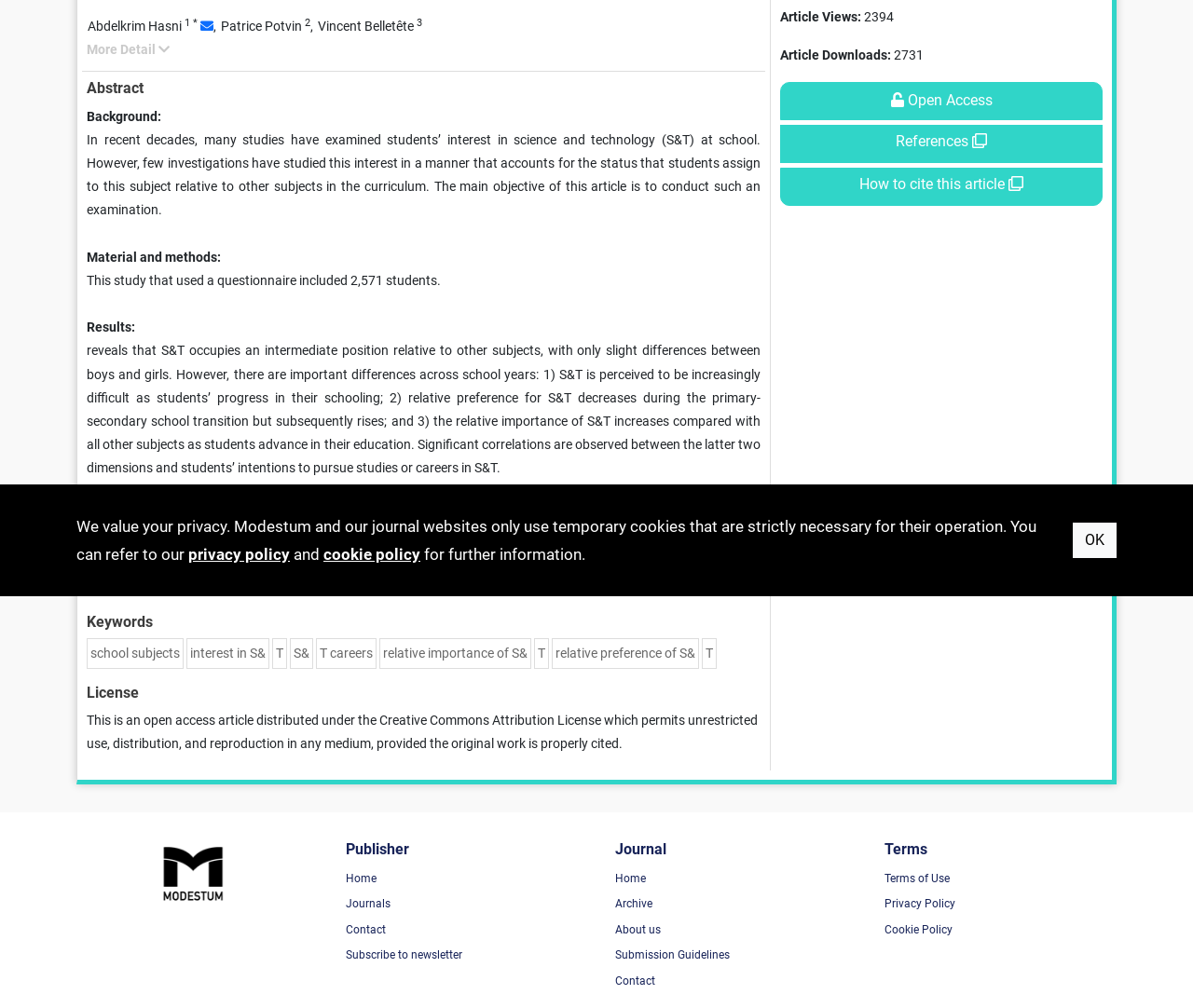Calculate the bounding box coordinates of the UI element given the description: "Creative Commons Attribution License".

[0.318, 0.707, 0.504, 0.722]